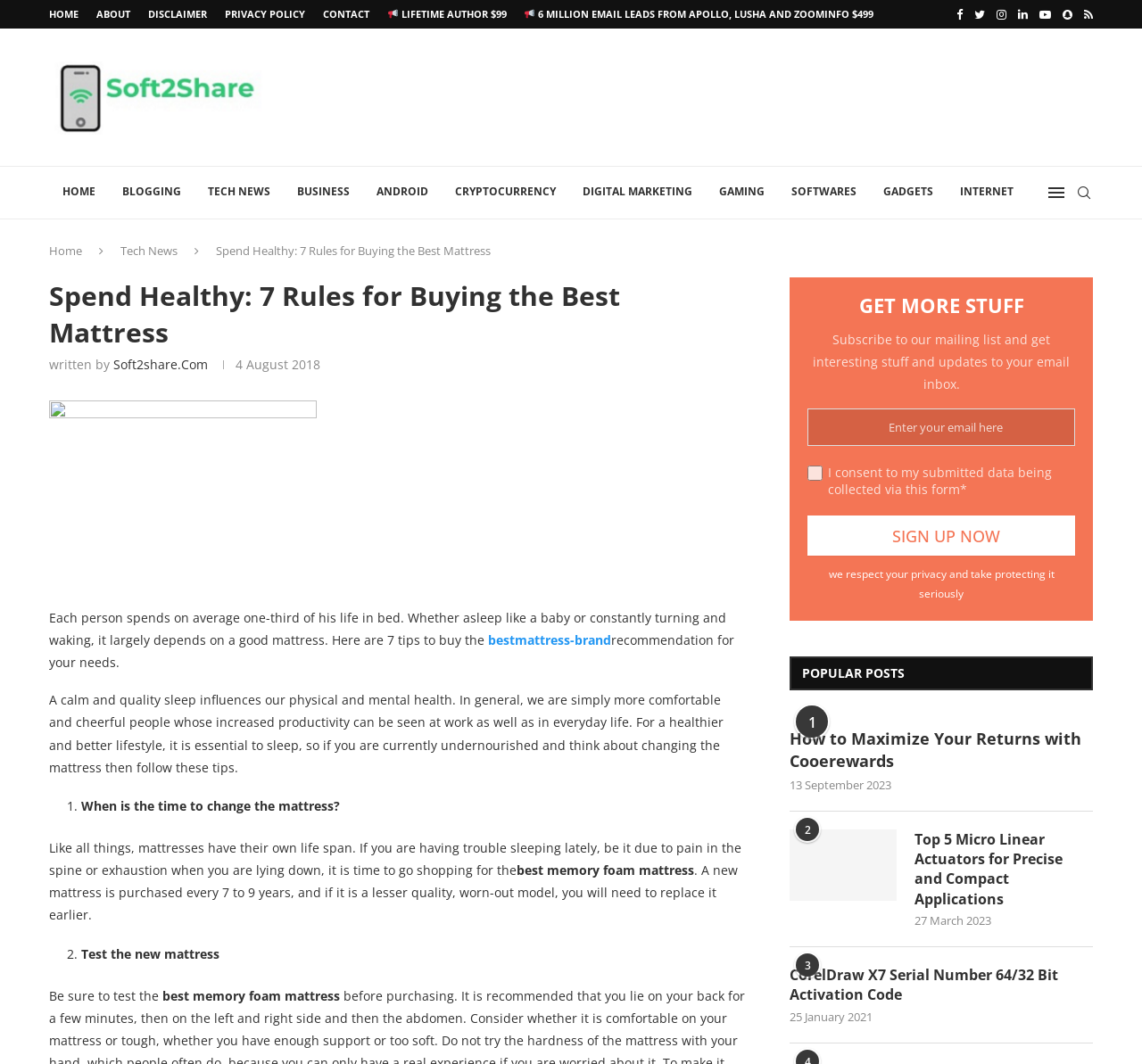Please find the bounding box coordinates of the clickable region needed to complete the following instruction: "Click on the 'Home' link". The bounding box coordinates must consist of four float numbers between 0 and 1, i.e., [left, top, right, bottom].

None